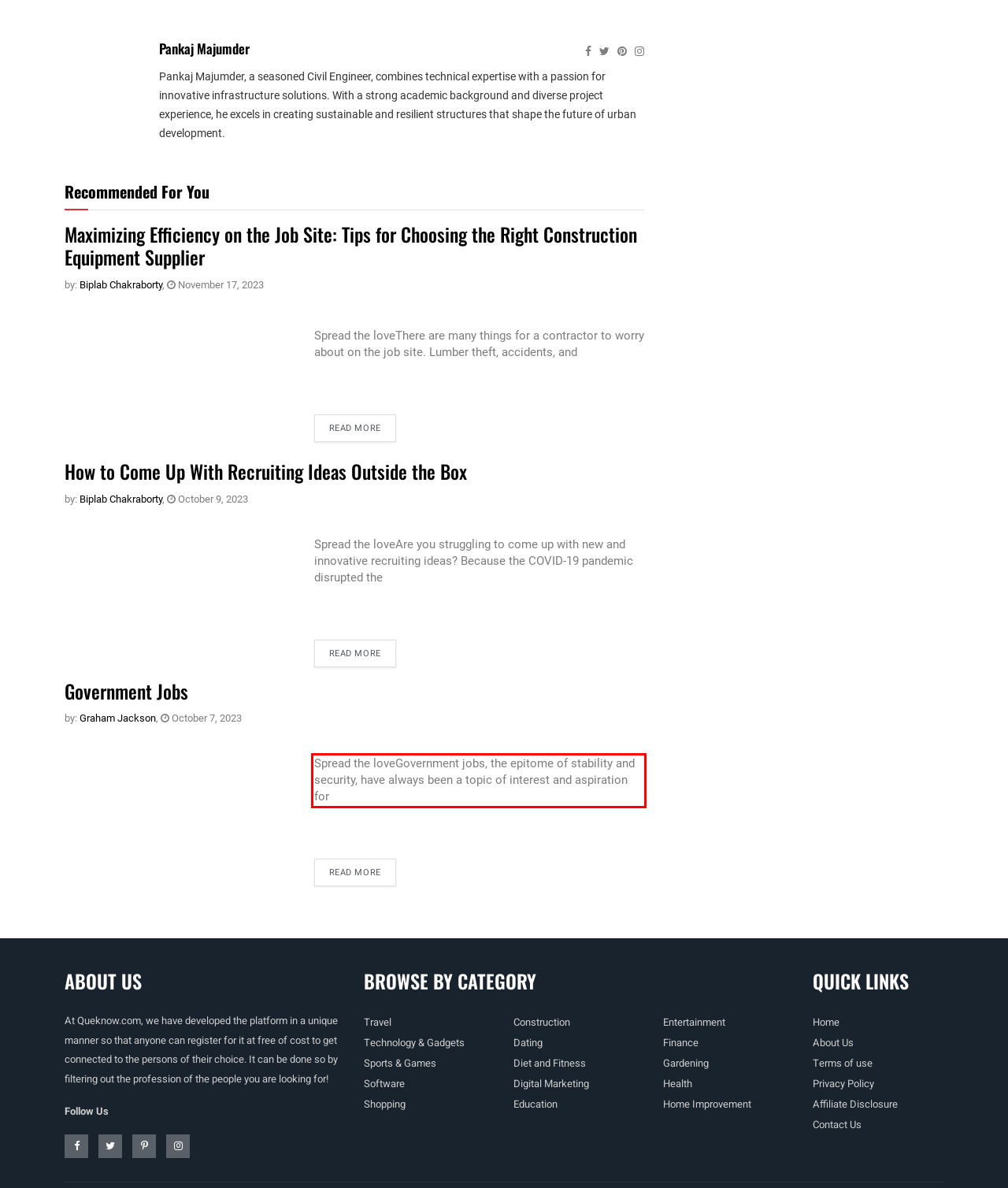The screenshot you have been given contains a UI element surrounded by a red rectangle. Use OCR to read and extract the text inside this red rectangle.

Spread the loveGovernment jobs, the epitome of stability and security, have always been a topic of interest and aspiration for